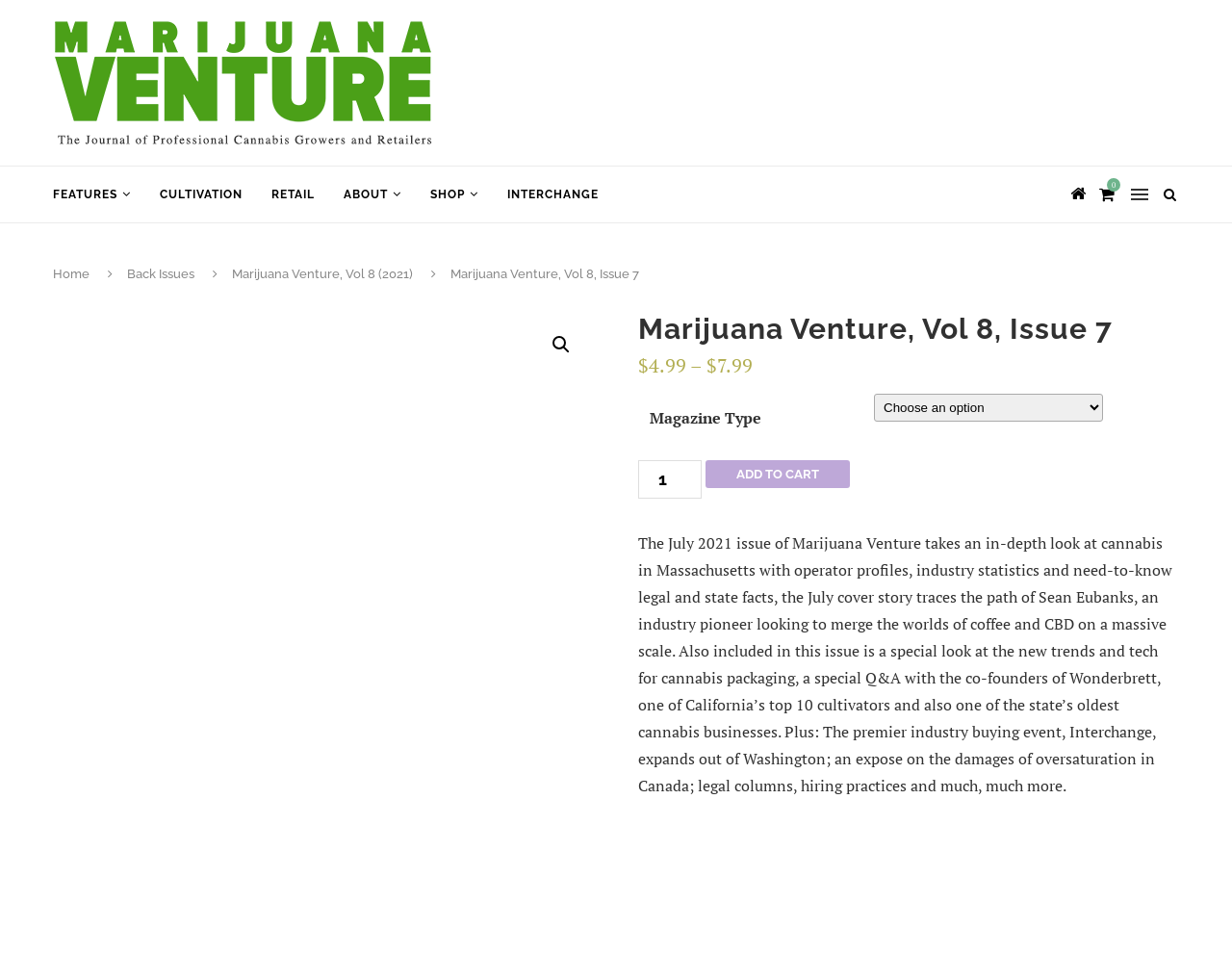Find the bounding box coordinates for the element that must be clicked to complete the instruction: "Select 'Marijuana Venture, Vol 8, Issue 7' from the 'Magazine Type' dropdown". The coordinates should be four float numbers between 0 and 1, indicated as [left, top, right, bottom].

[0.709, 0.413, 0.895, 0.442]